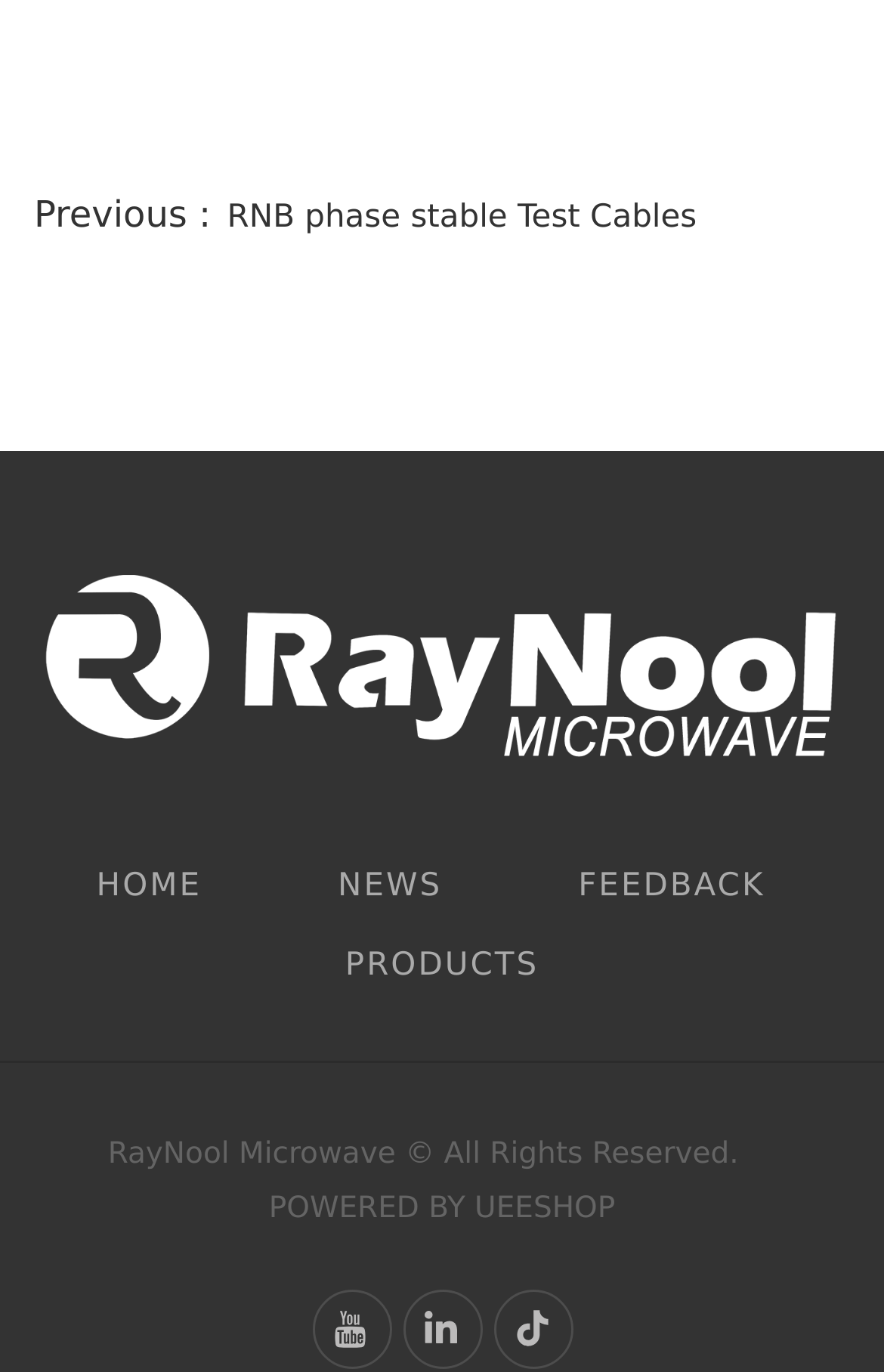Please answer the following question as detailed as possible based on the image: 
How many navigation links are there in the top section?

I counted the number of link elements in the top section of the webpage and found 5 links: 'RNB phase stable Test Cables', 'HOME', 'NEWS', 'FEEDBACK', and 'PRODUCTS'. These links have bounding box coordinates that indicate they are located in the top section of the webpage.